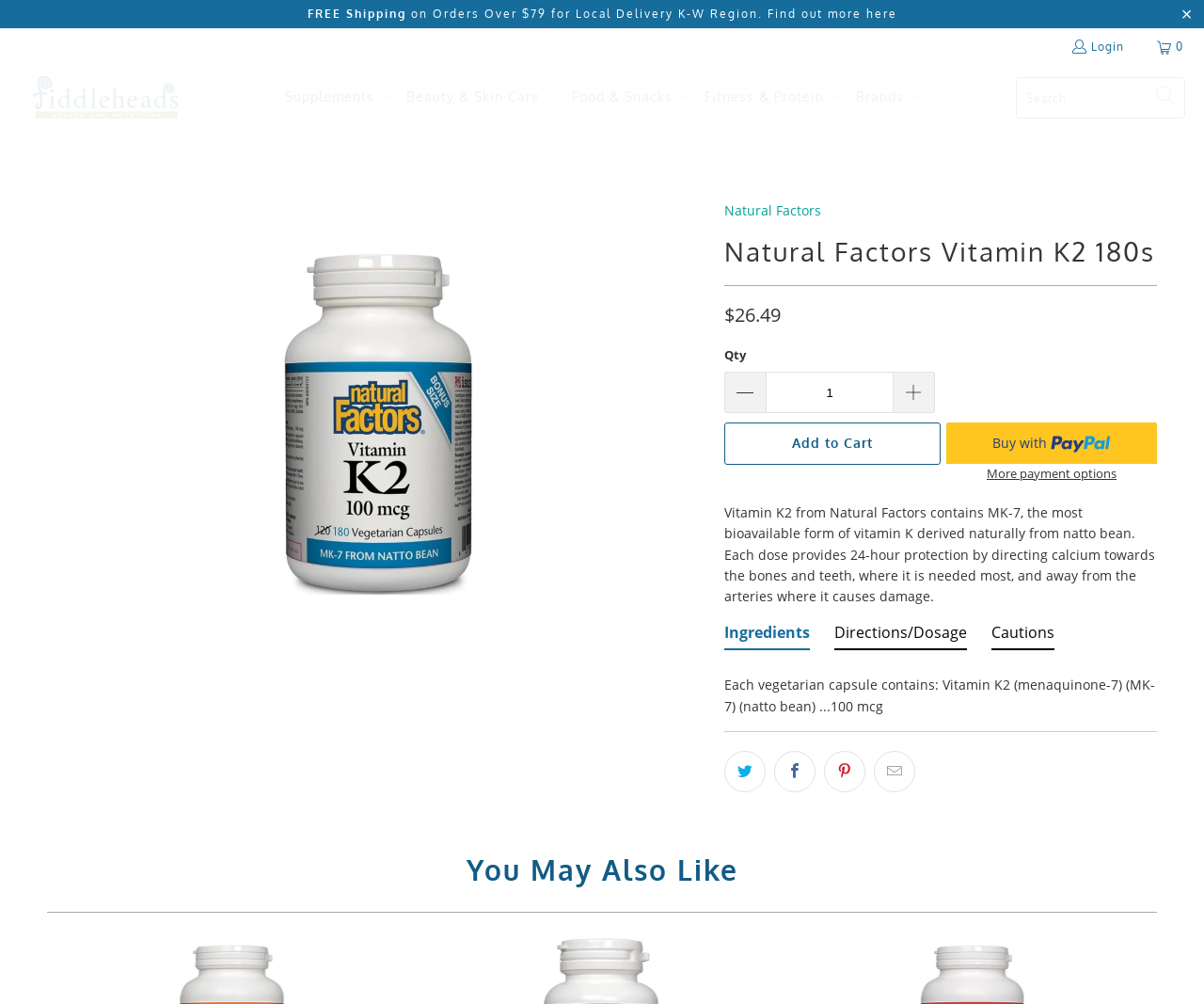Please specify the bounding box coordinates of the clickable section necessary to execute the following command: "Click on the 'Login' button".

[0.889, 0.036, 0.934, 0.057]